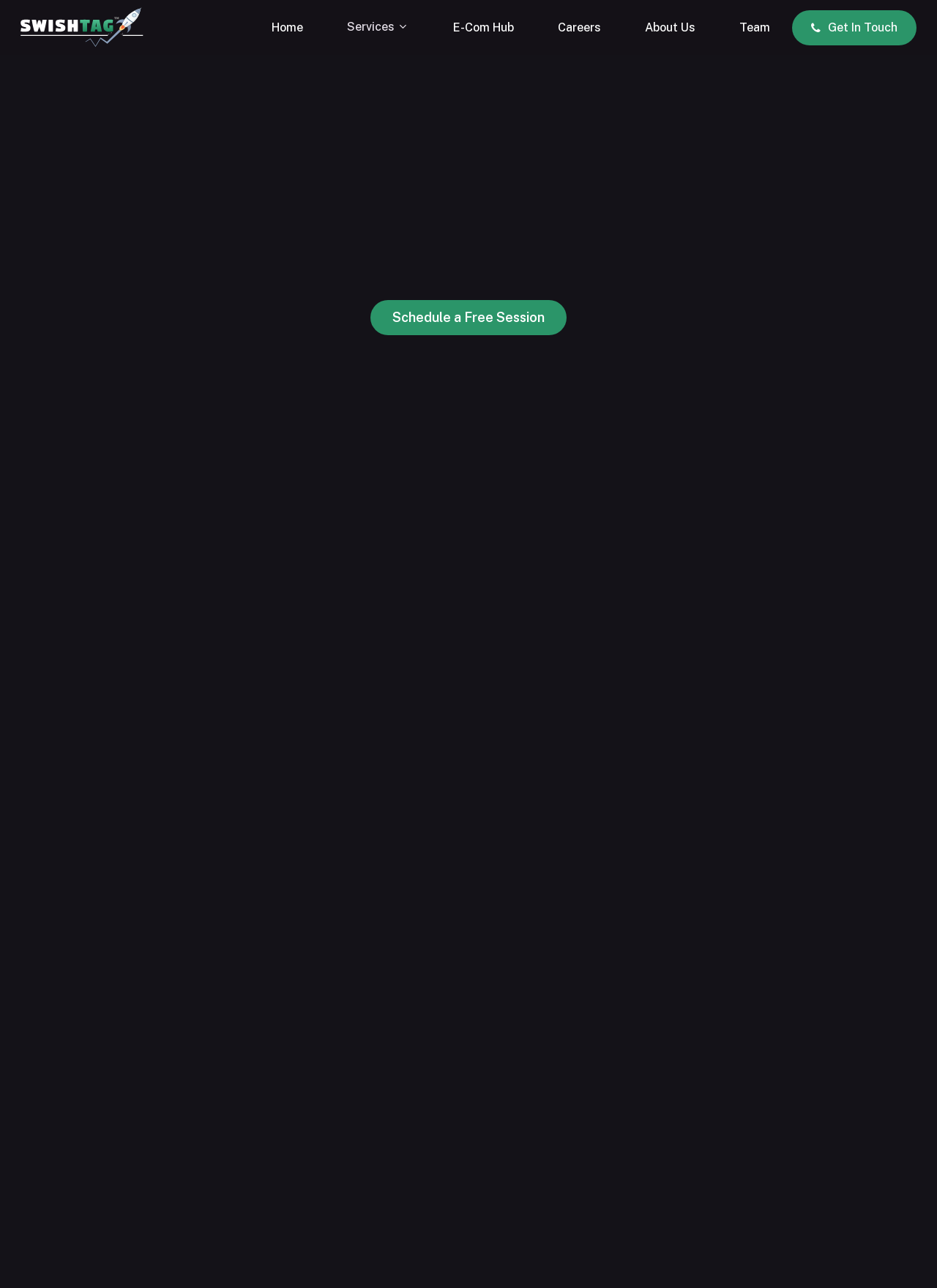Determine the bounding box coordinates of the element that should be clicked to execute the following command: "View services".

[0.347, 0.017, 0.46, 0.026]